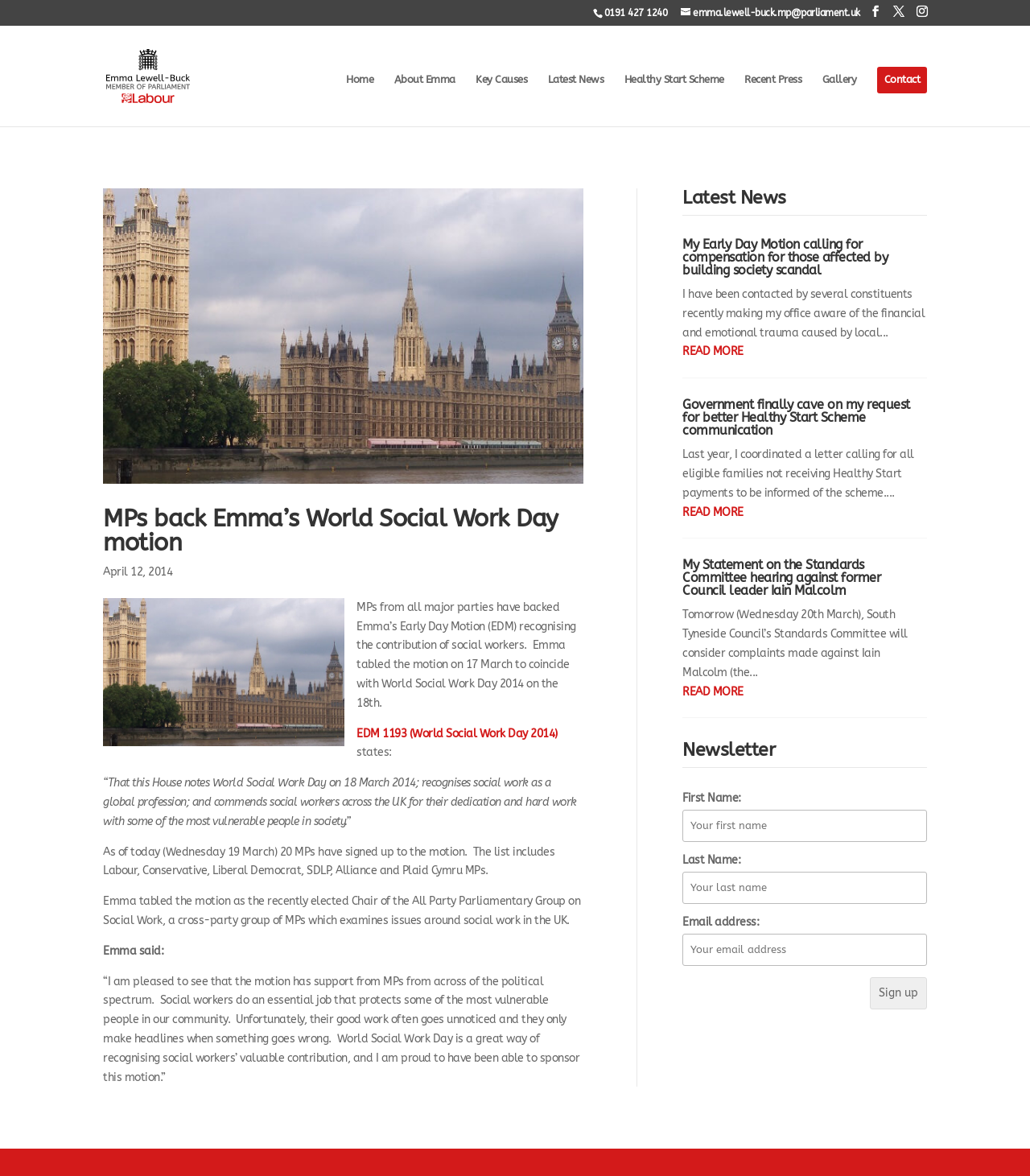Please provide a short answer using a single word or phrase for the question:
How many MPs have signed up to Emma's motion?

20